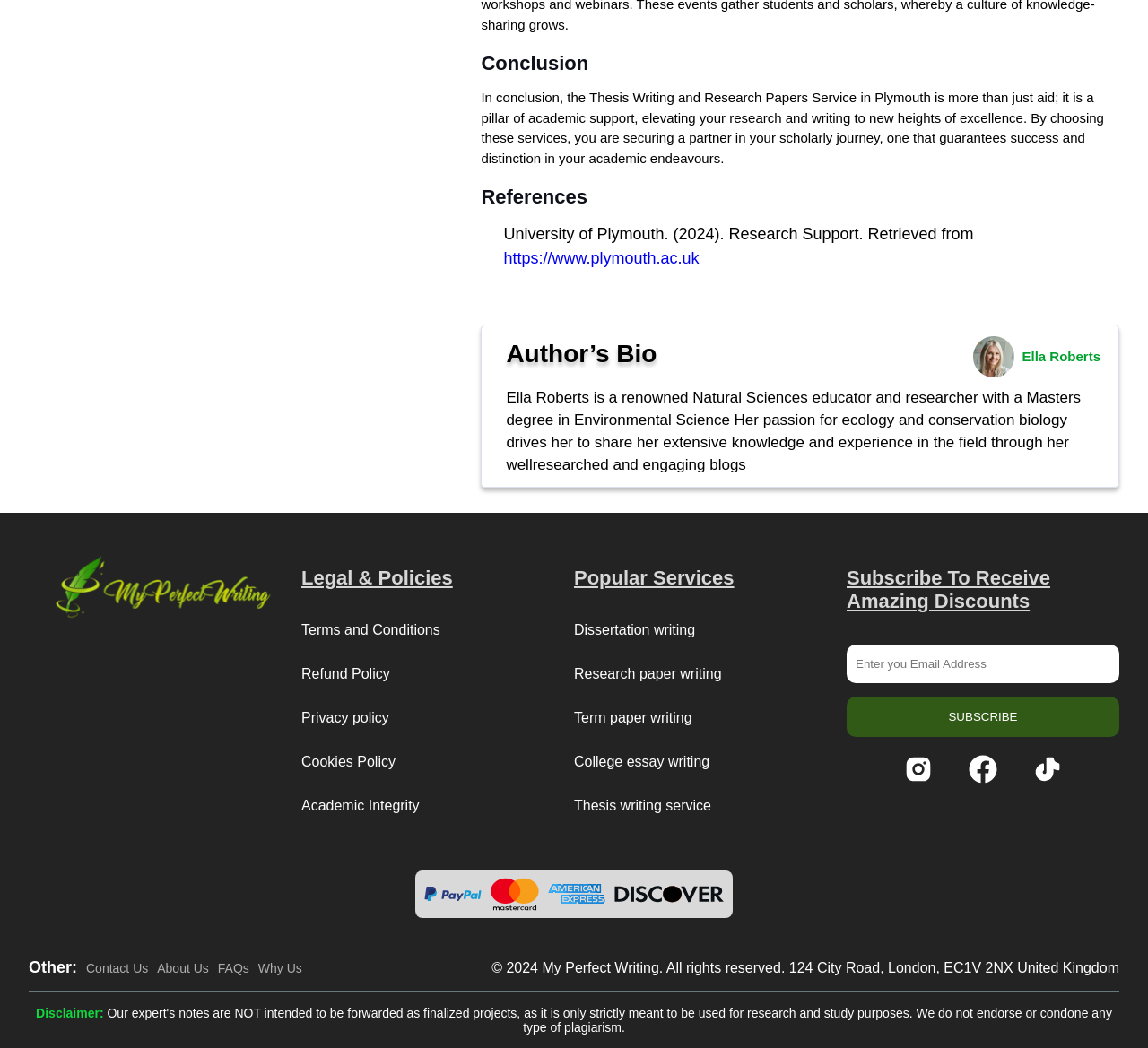What is the author's name?
Please provide a comprehensive answer based on the contents of the image.

The author's name is mentioned in the 'Author's Bio' section, where it is stated as 'Ella Roberts'.